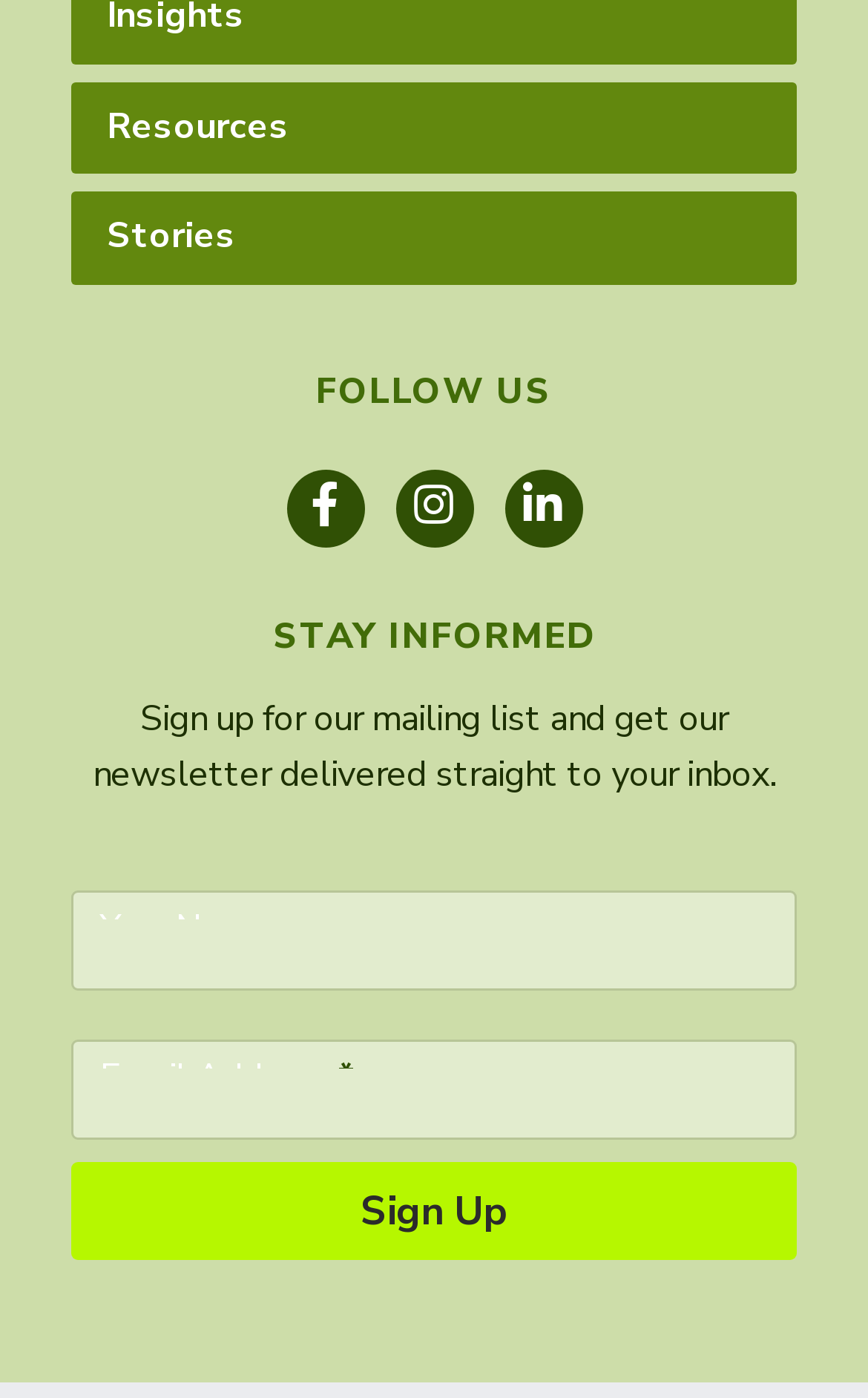Identify the coordinates of the bounding box for the element described below: "parent_node: Email Address * name="item_meta[19]"". Return the coordinates as four float numbers between 0 and 1: [left, top, right, bottom].

[0.082, 0.744, 0.918, 0.815]